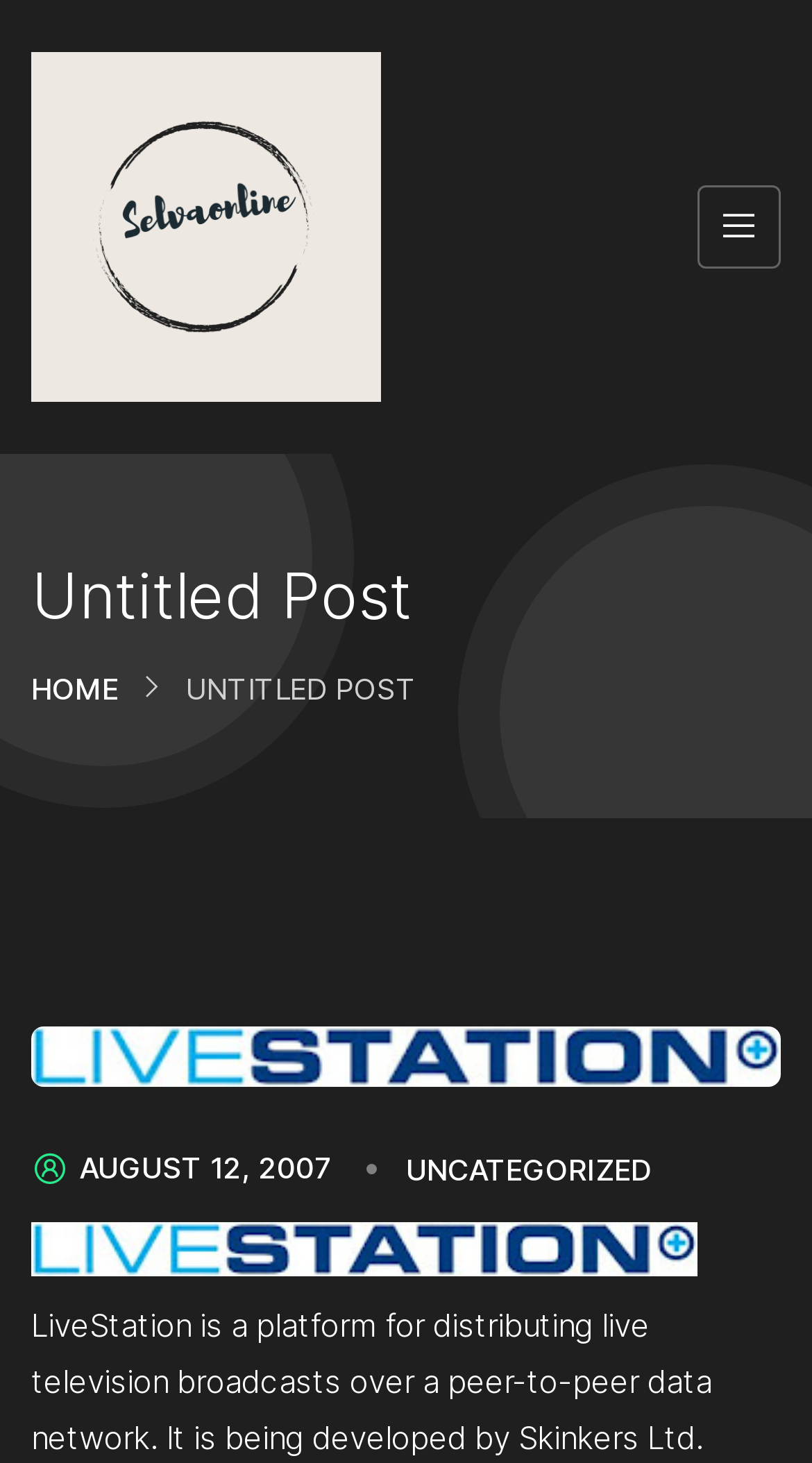Analyze the image and deliver a detailed answer to the question: What is the category of the post?

The category of the post is located below the date of the post, and it is a link element with a bounding box of [0.5, 0.788, 0.803, 0.812].